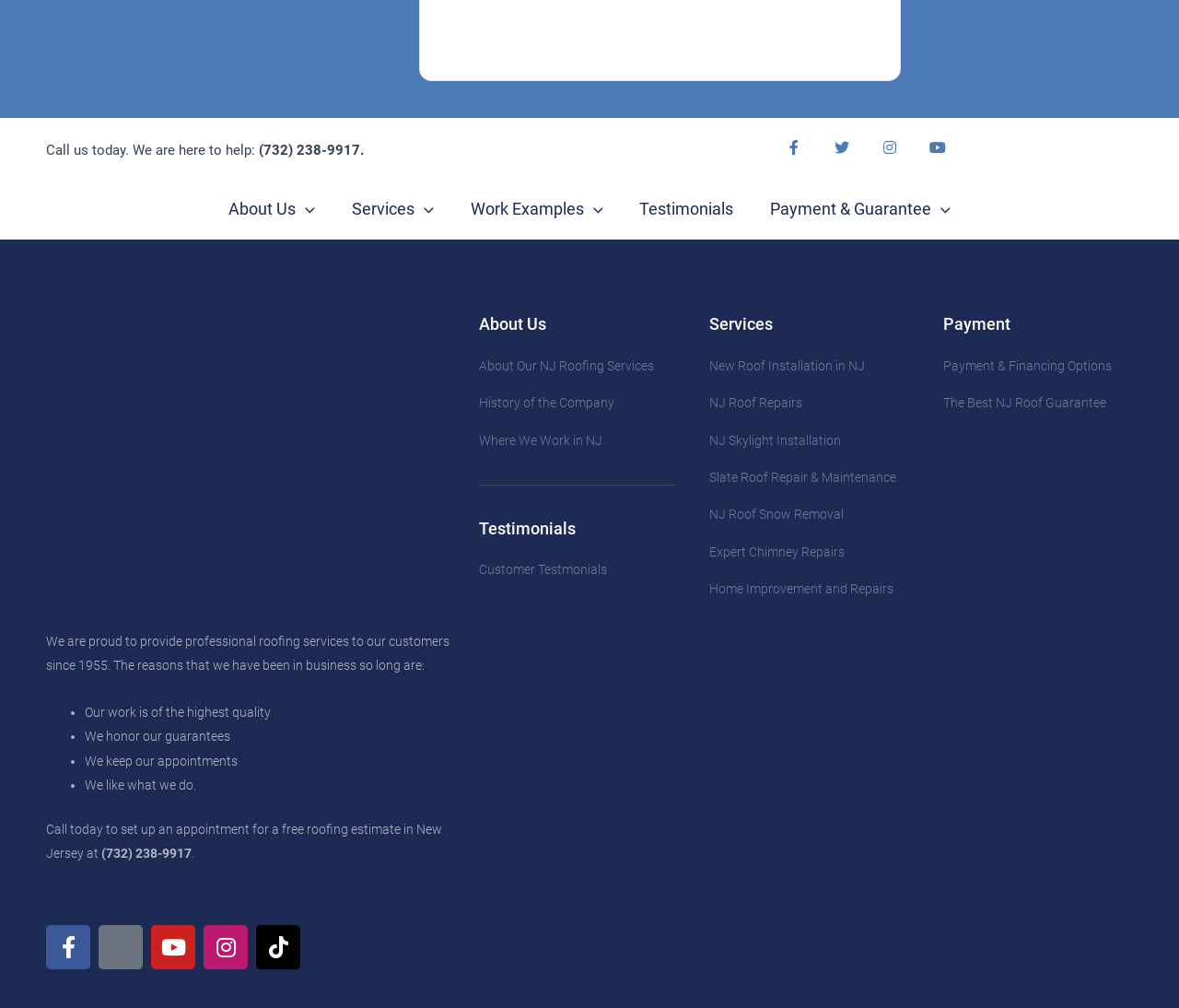Provide the bounding box coordinates for the area that should be clicked to complete the instruction: "View customer testimonials".

[0.406, 0.515, 0.488, 0.534]